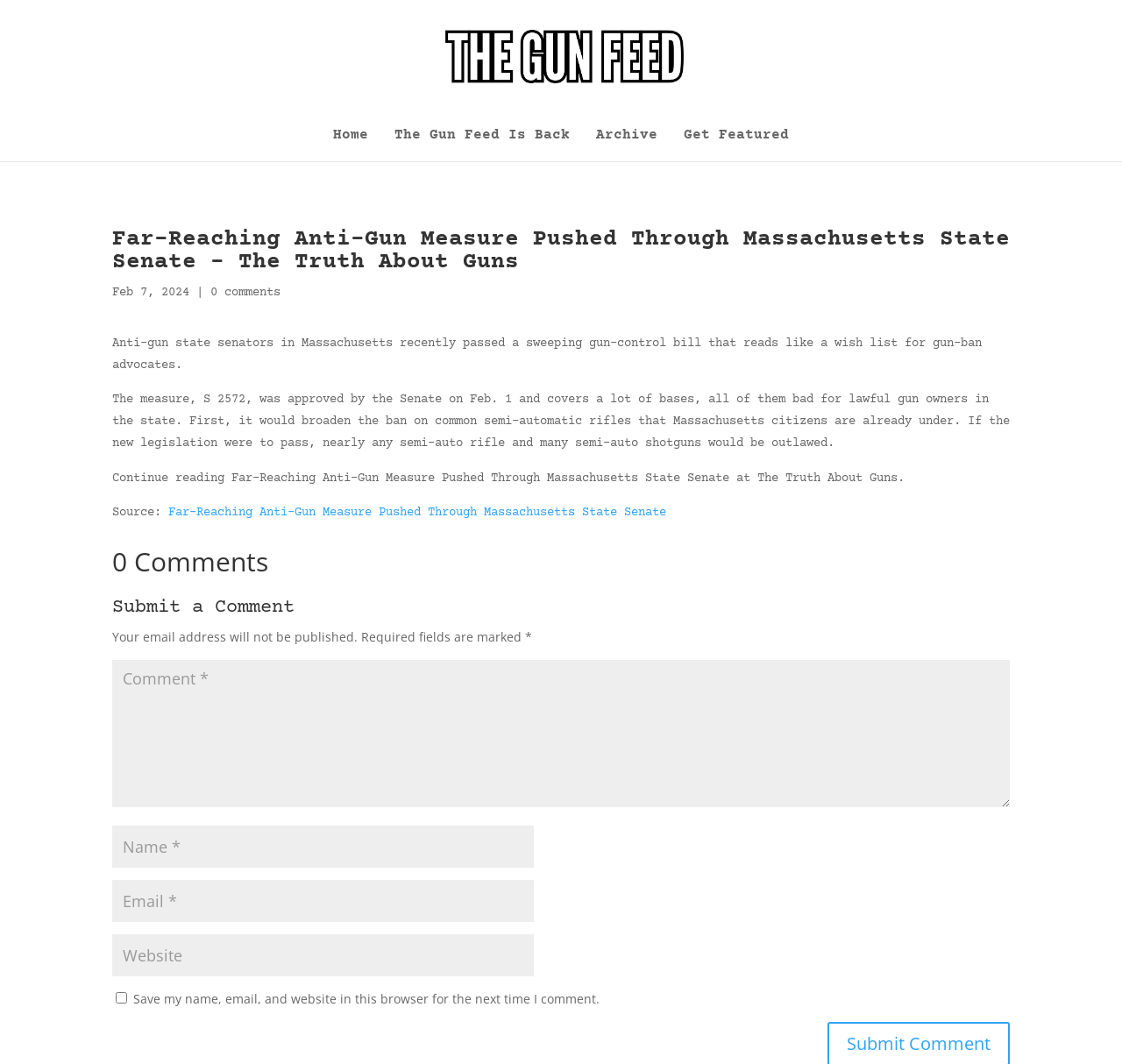Find the bounding box coordinates of the element to click in order to complete the given instruction: "Click on the 'The SMS Works' link."

None